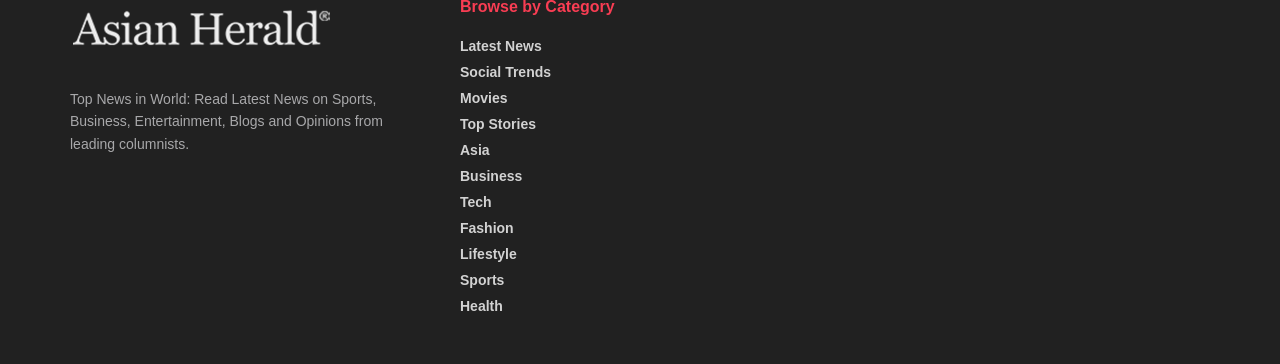What is the main topic of the webpage?
Using the information from the image, give a concise answer in one word or a short phrase.

News